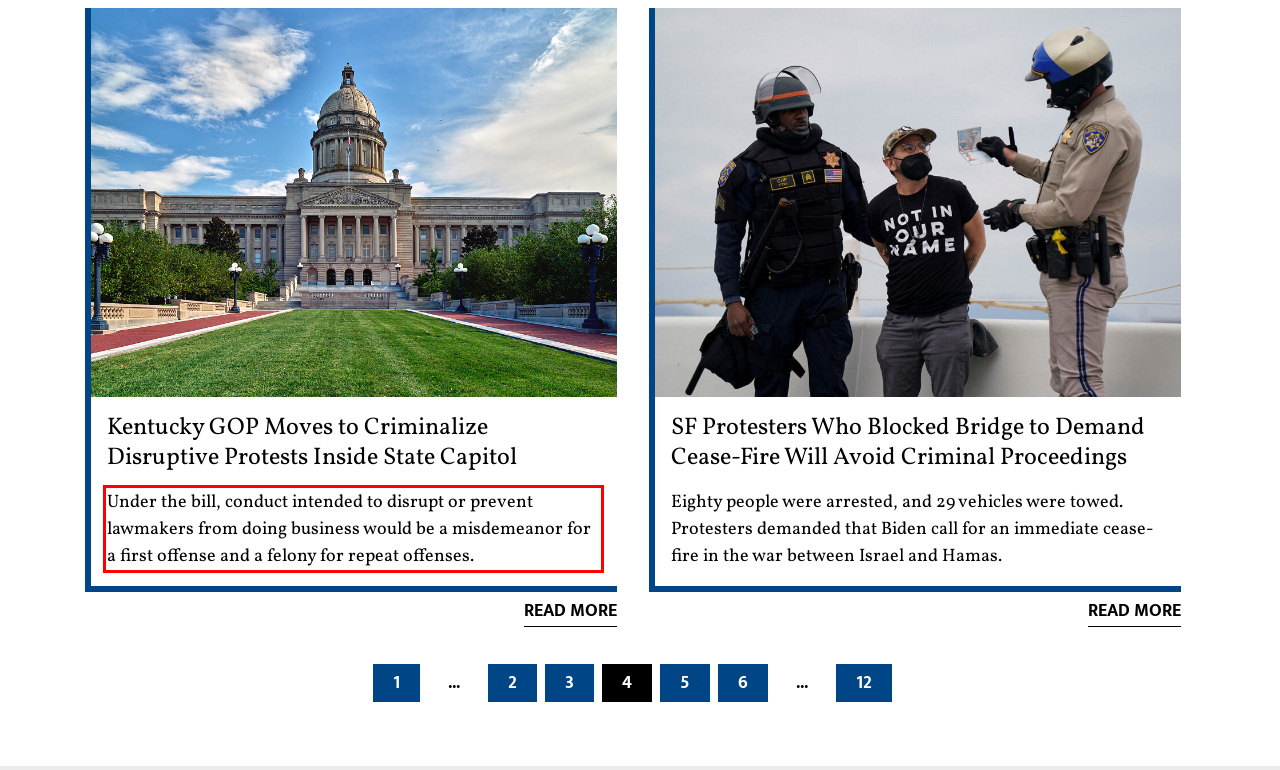Examine the webpage screenshot and use OCR to recognize and output the text within the red bounding box.

Under the bill, conduct intended to disrupt or prevent lawmakers from doing business would be a misdemeanor for a first offense and a felony for repeat offenses.